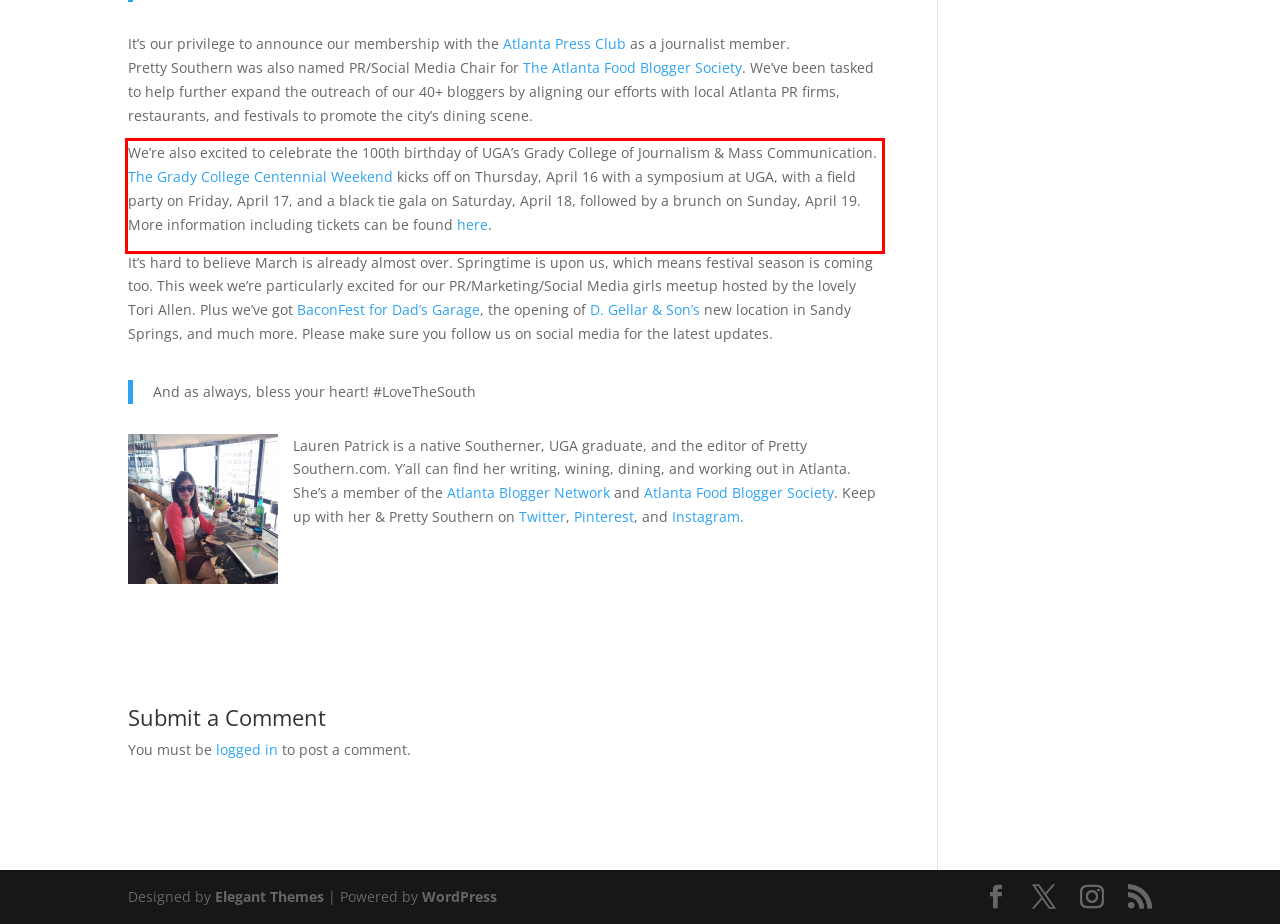You have a screenshot of a webpage with a red bounding box. Identify and extract the text content located inside the red bounding box.

We’re also excited to celebrate the 100th birthday of UGA’s Grady College of Journalism & Mass Communication. The Grady College Centennial Weekend kicks off on Thursday, April 16 with a symposium at UGA, with a field party on Friday, April 17, and a black tie gala on Saturday, April 18, followed by a brunch on Sunday, April 19. More information including tickets can be found here.